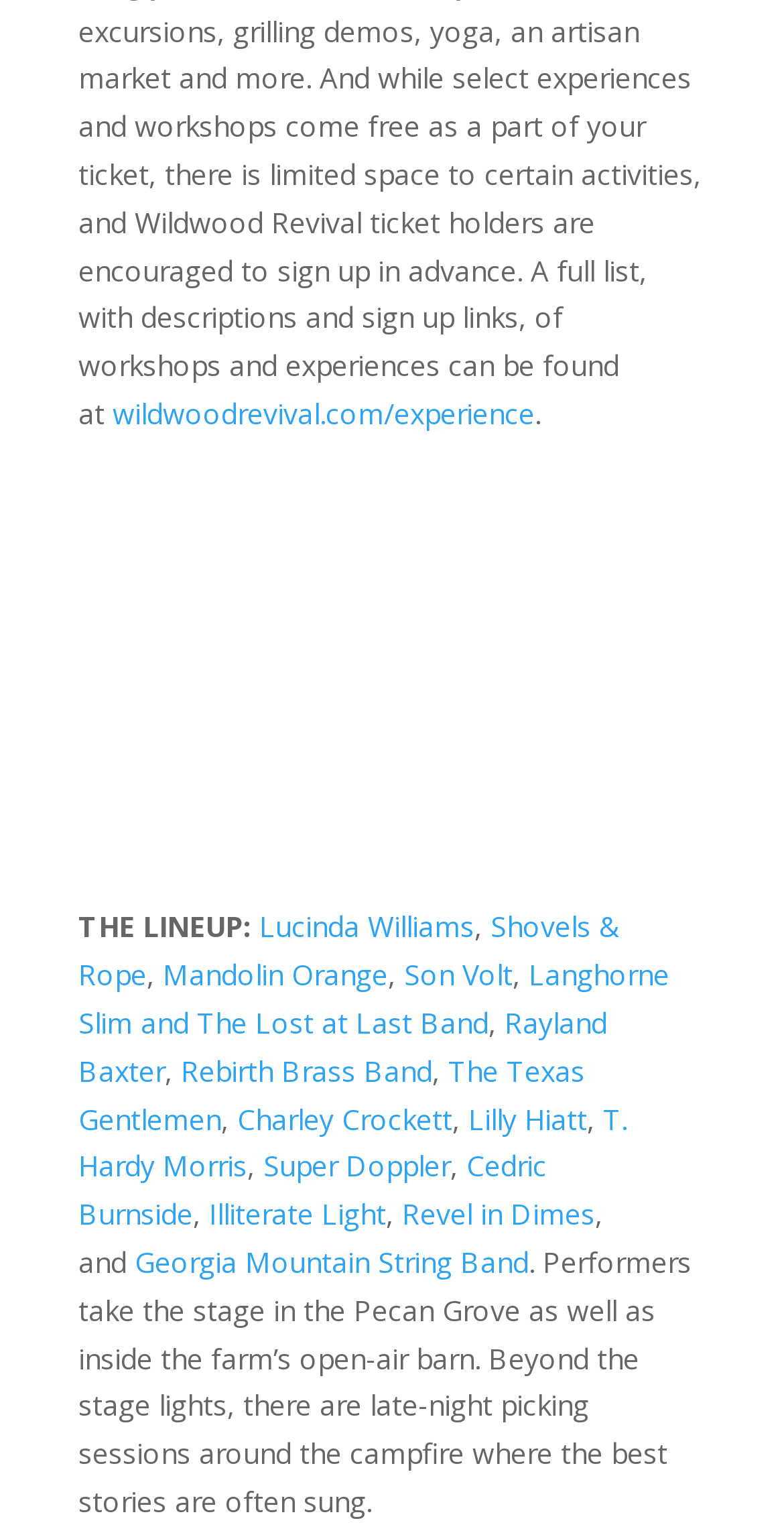Find and indicate the bounding box coordinates of the region you should select to follow the given instruction: "Explore Mandolin Orange's page".

[0.208, 0.623, 0.495, 0.647]